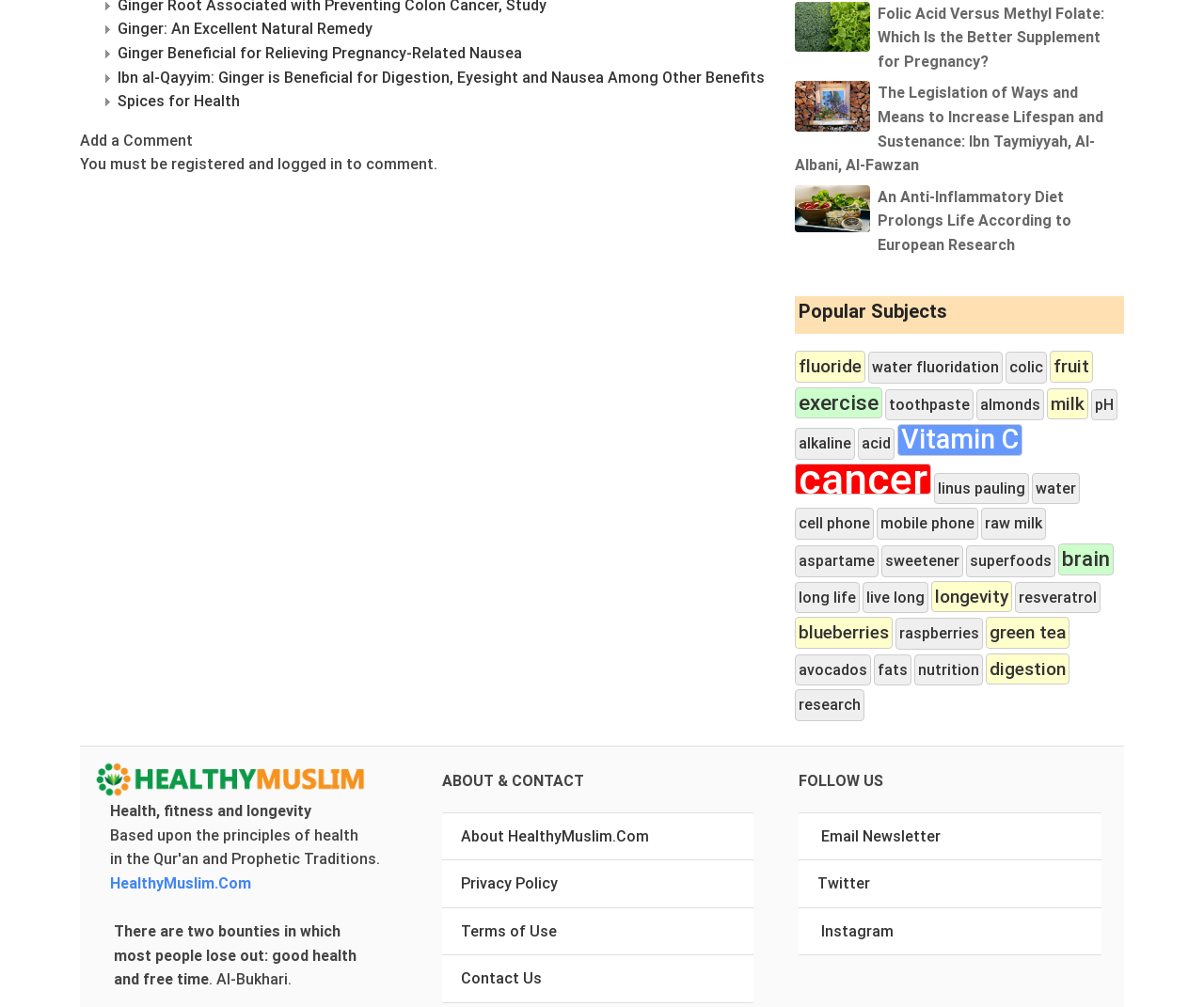Please specify the bounding box coordinates for the clickable region that will help you carry out the instruction: "Add a comment".

[0.066, 0.129, 0.16, 0.148]